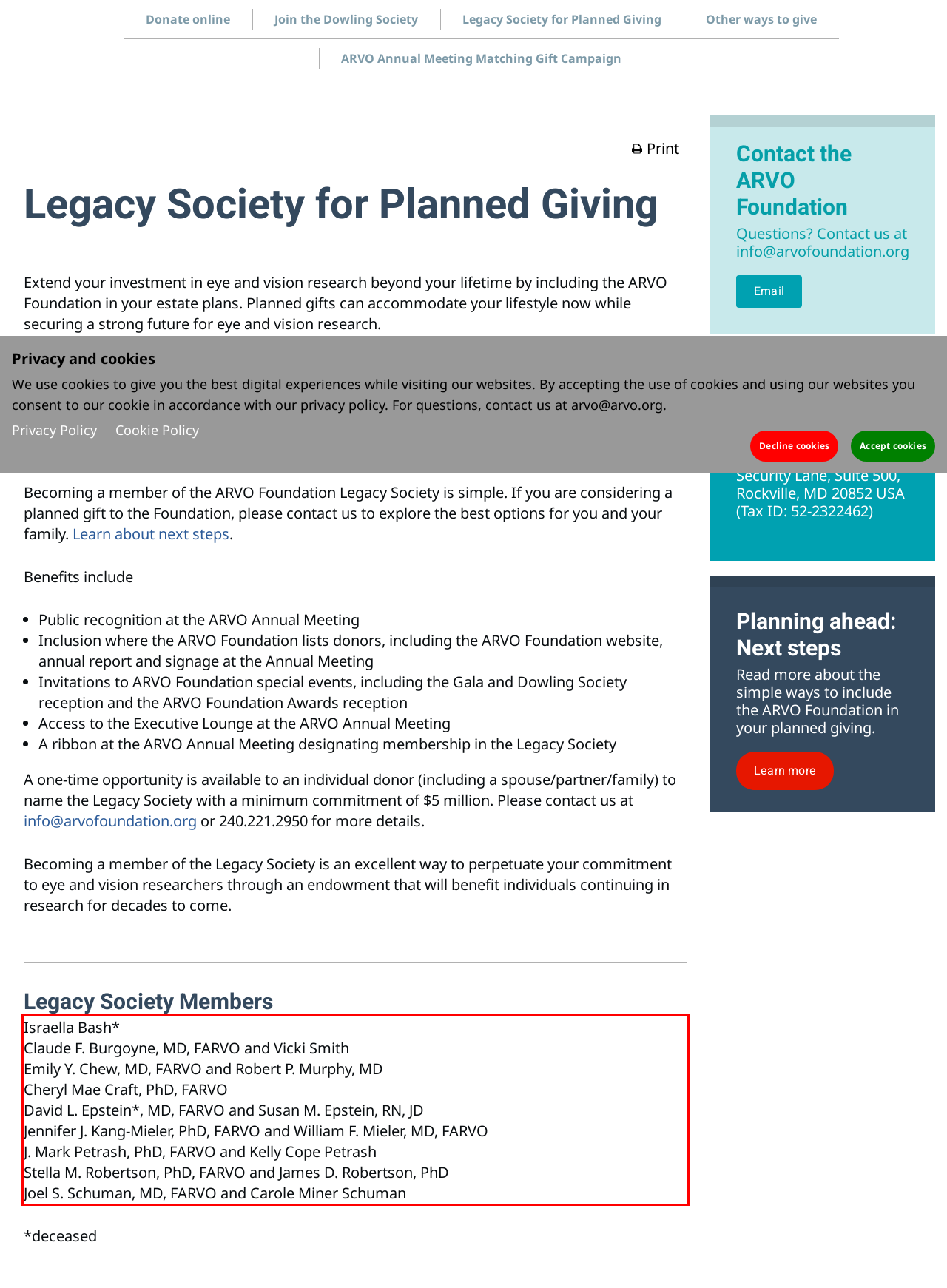Within the provided webpage screenshot, find the red rectangle bounding box and perform OCR to obtain the text content.

Israella Bash* Claude F. Burgoyne, MD, FARVO and Vicki Smith Emily Y. Chew, MD, FARVO and Robert P. Murphy, MD Cheryl Mae Craft, PhD, FARVO David L. Epstein*, MD, FARVO and Susan M. Epstein, RN, JD Jennifer J. Kang-Mieler, PhD, FARVO and William F. Mieler, MD, FARVO J. Mark Petrash, PhD, FARVO and Kelly Cope Petrash Stella M. Robertson, PhD, FARVO and James D. Robertson, PhD Joel S. Schuman, MD, FARVO and Carole Miner Schuman